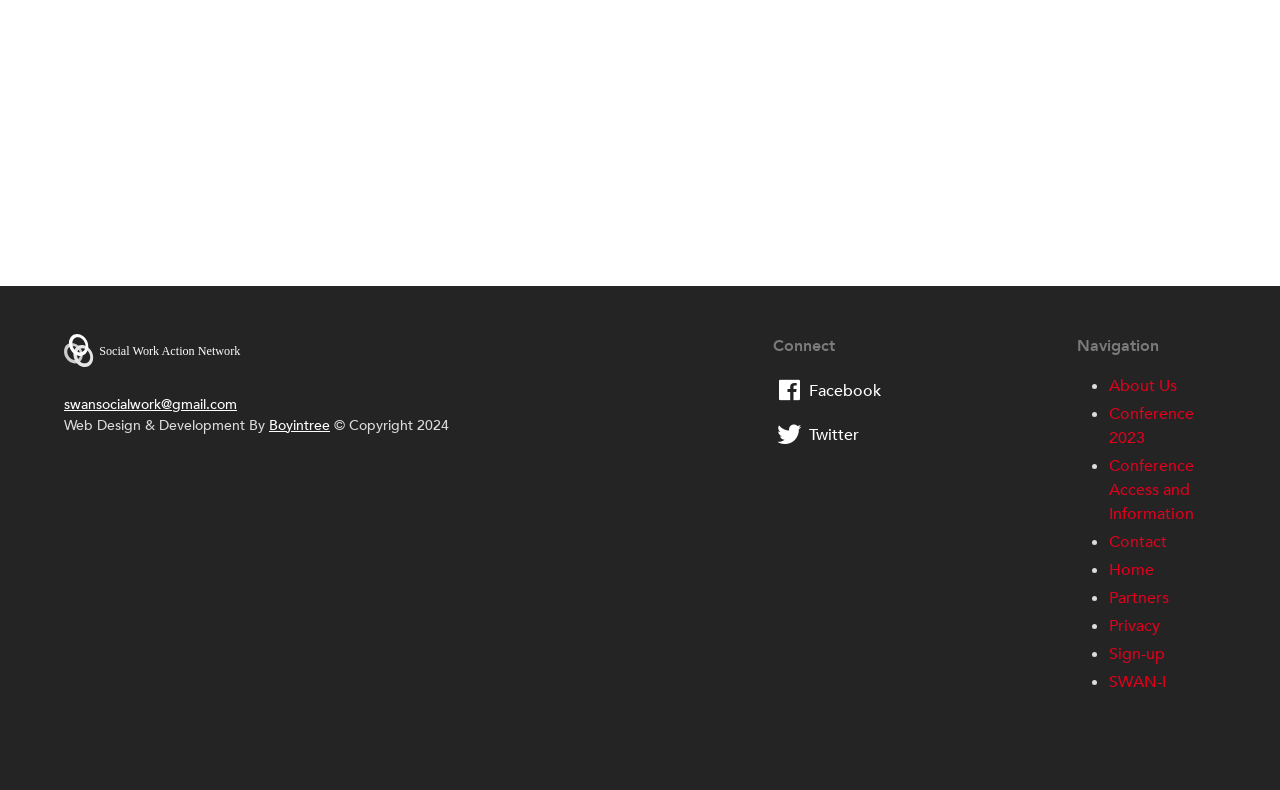Based on the visual content of the image, answer the question thoroughly: What is the name of the organization that designed the webpage?

I determined the answer by reading the link element with ID 183, which contains the text 'Boyintree'. This text is likely the name of the organization that designed the webpage, as it is mentioned in the context of 'Web Design & Development By'.